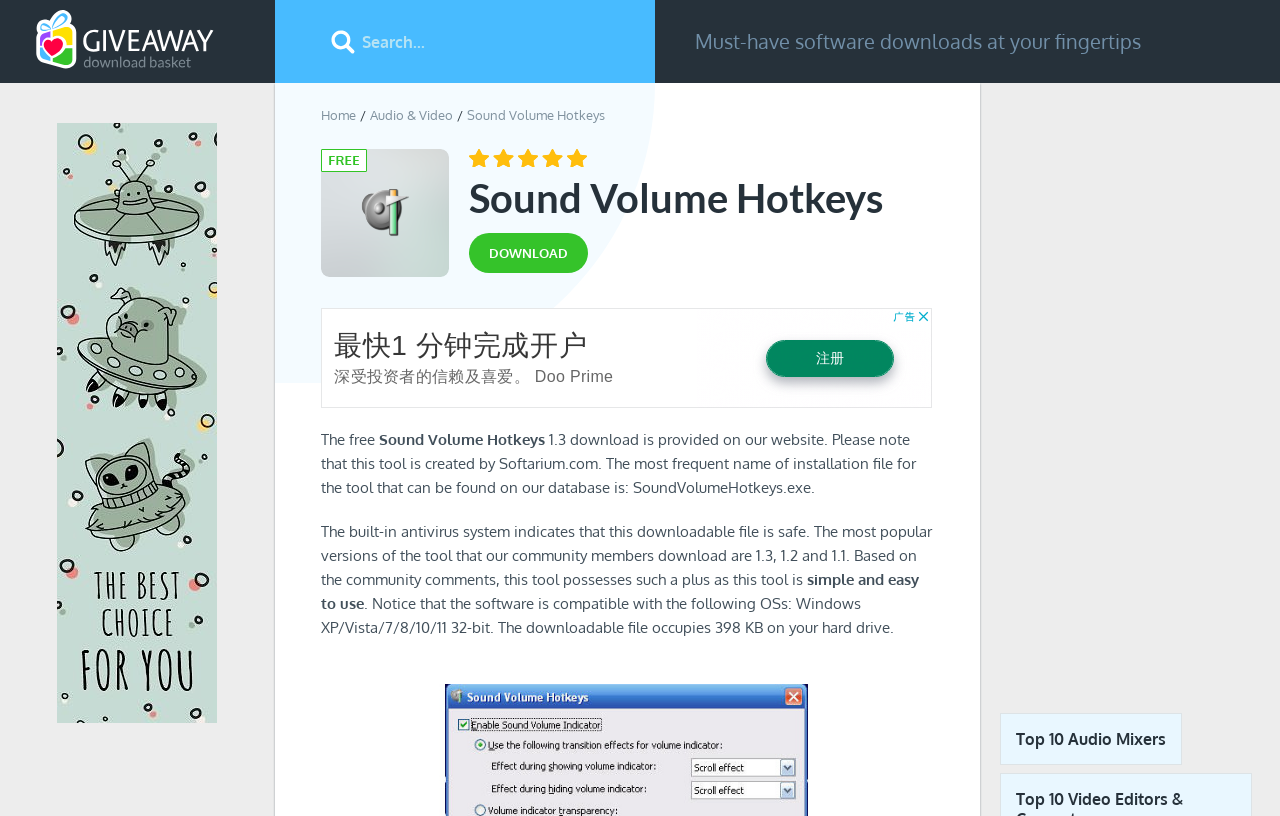What are the compatible operating systems for the software?
Use the image to give a comprehensive and detailed response to the question.

The compatible operating systems for the software can be found in the static text element '. Notice that the software is compatible with the following OSs: Windows XP/Vista/7/8/10/11 32-bit.' which is located near the bottom of the webpage.